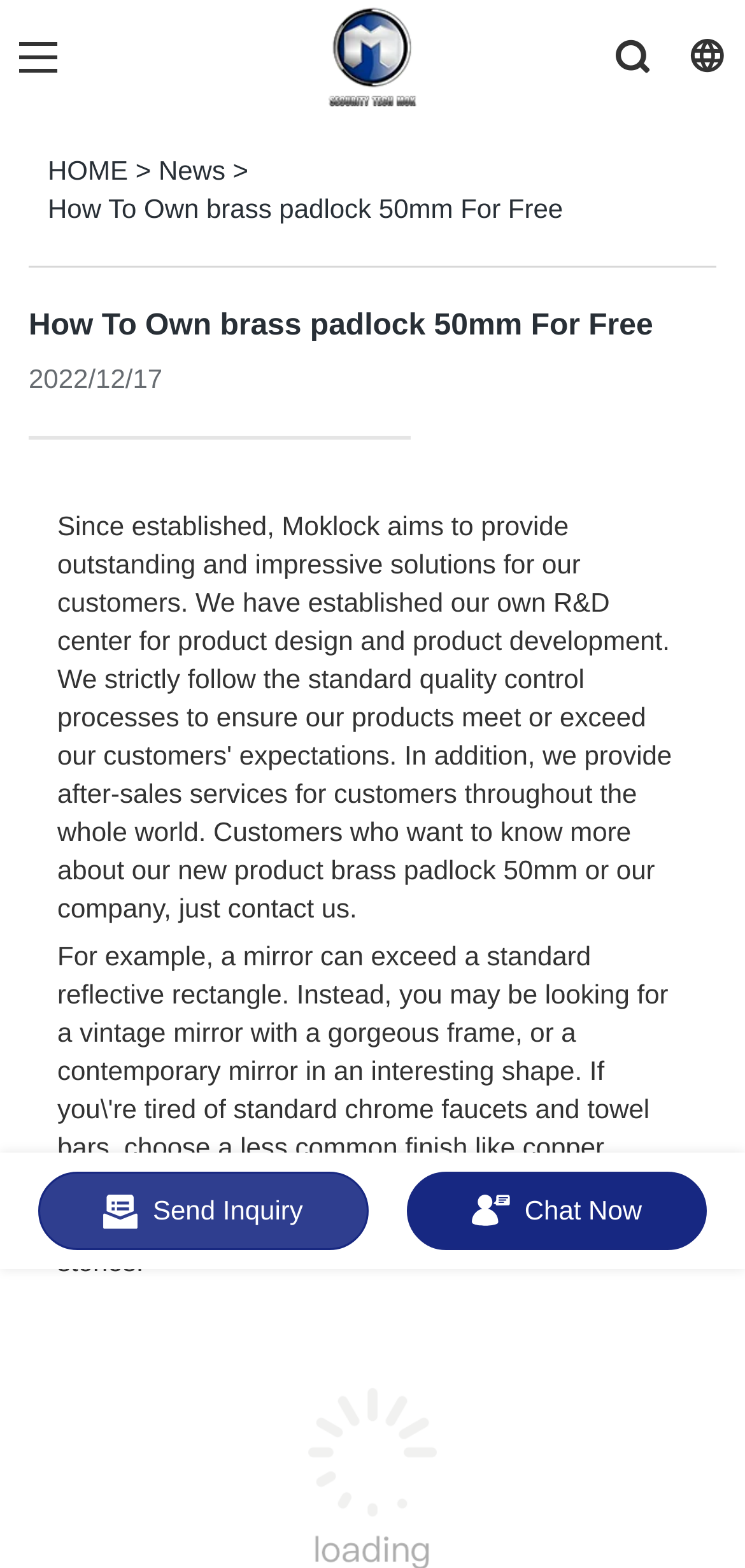What is the size of the brass padlock?
Look at the screenshot and respond with a single word or phrase.

50mm